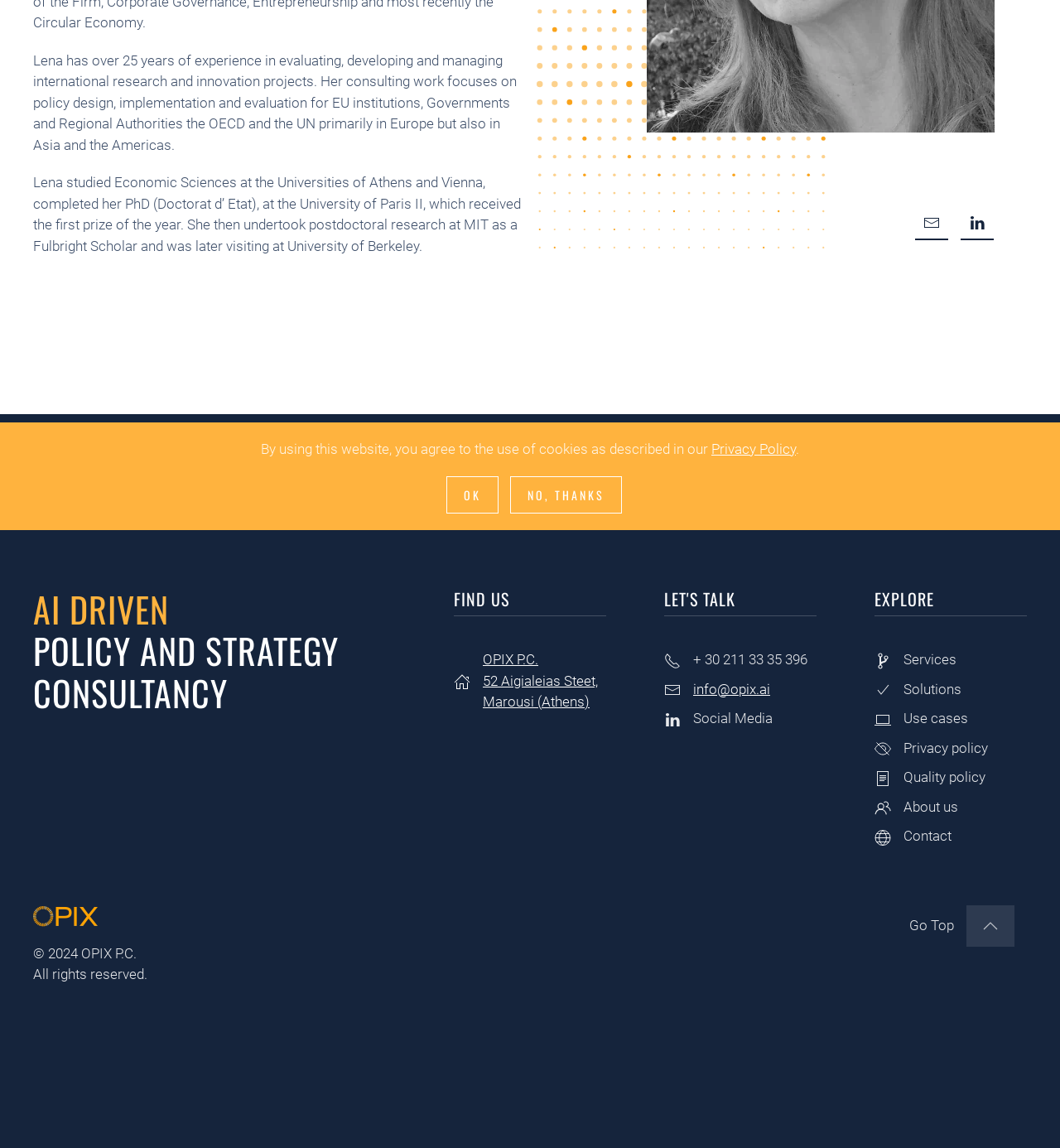Using the description "parent_node: LVL1 – Louisville's Hackerspace", locate and provide the bounding box of the UI element.

None